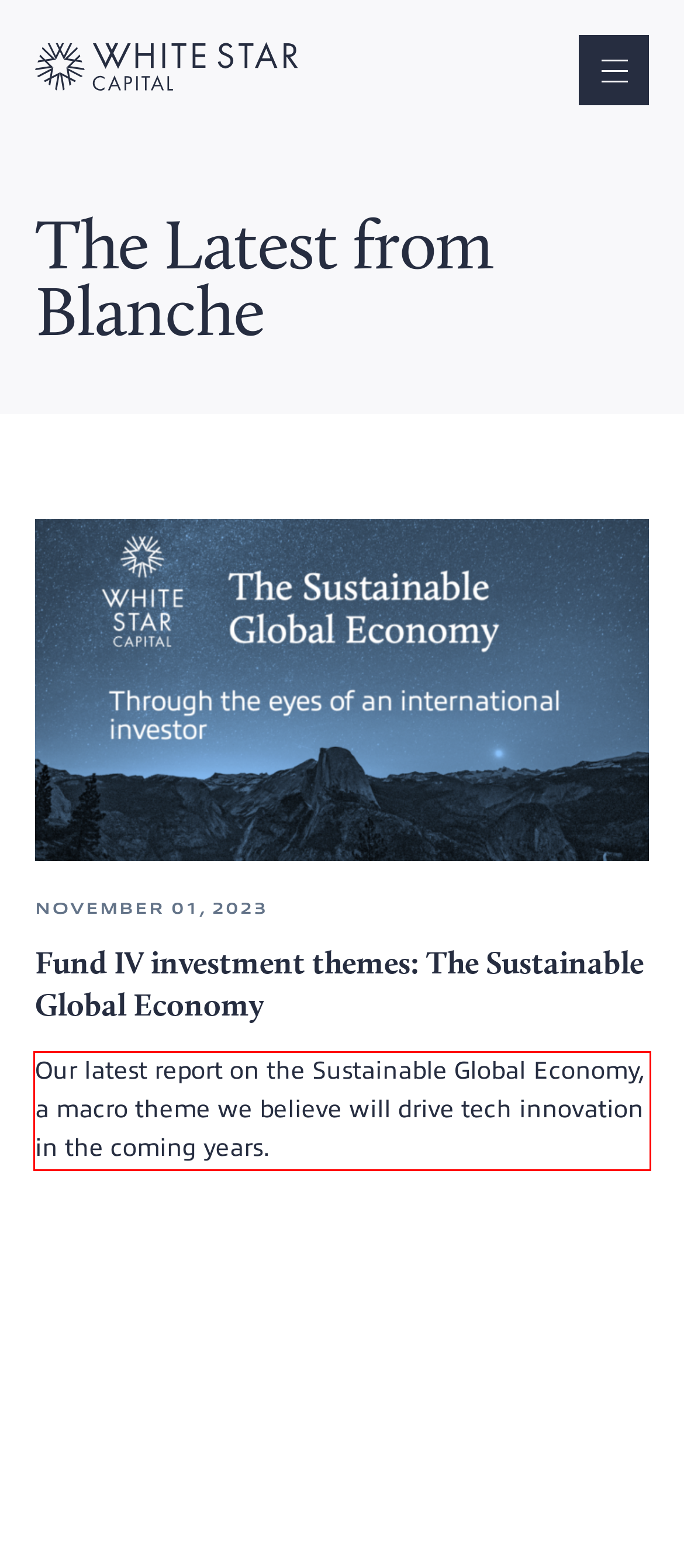Look at the webpage screenshot and recognize the text inside the red bounding box.

Our latest report on the Sustainable Global Economy, a macro theme we believe will drive tech innovation in the coming years.